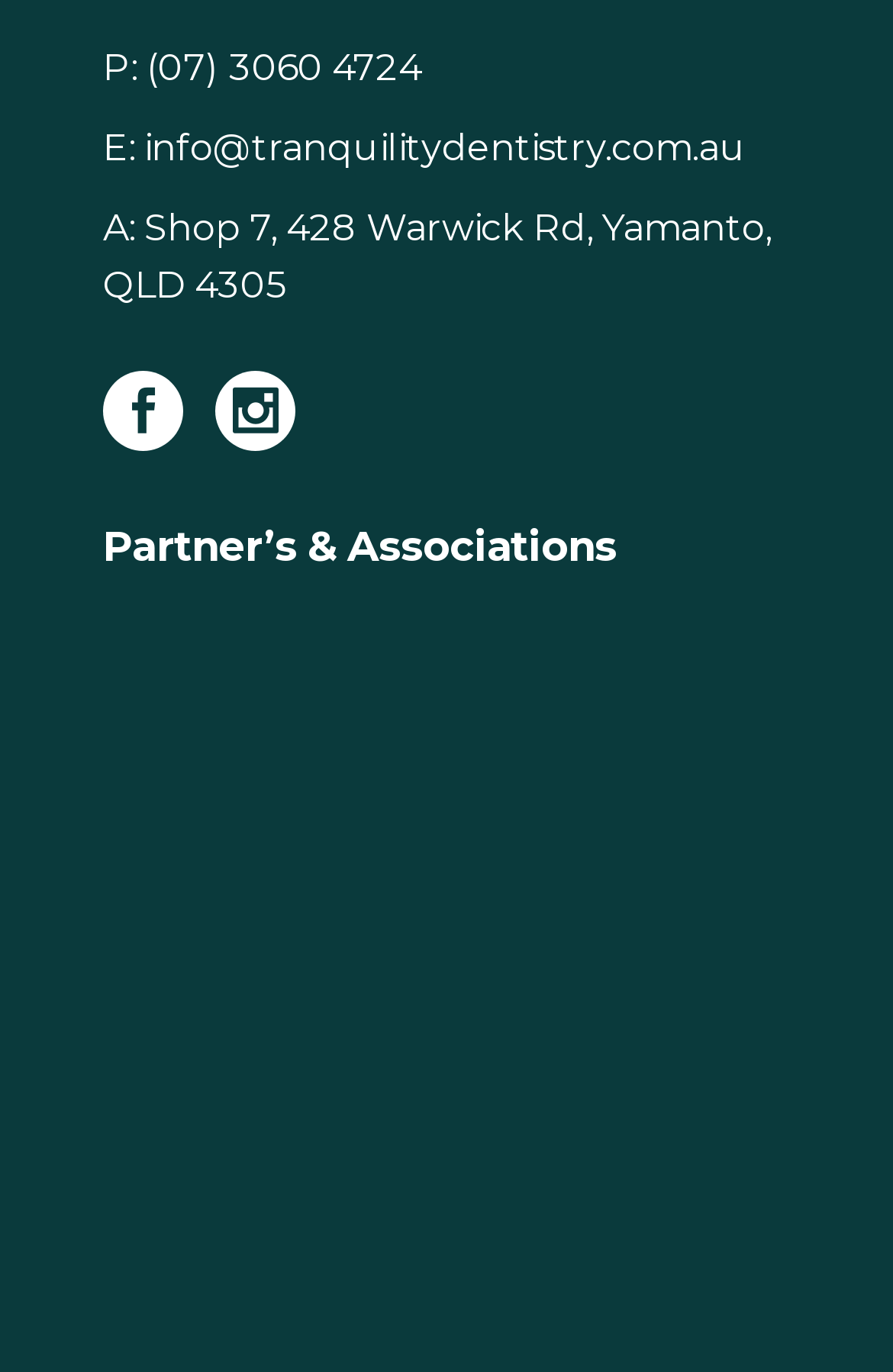What is the phone number of Tranquility Dentistry?
Please provide a full and detailed response to the question.

I found the phone number by looking at the link element with the text '(07) 3060 4724' which is located near the top of the page, next to the label 'P:'.